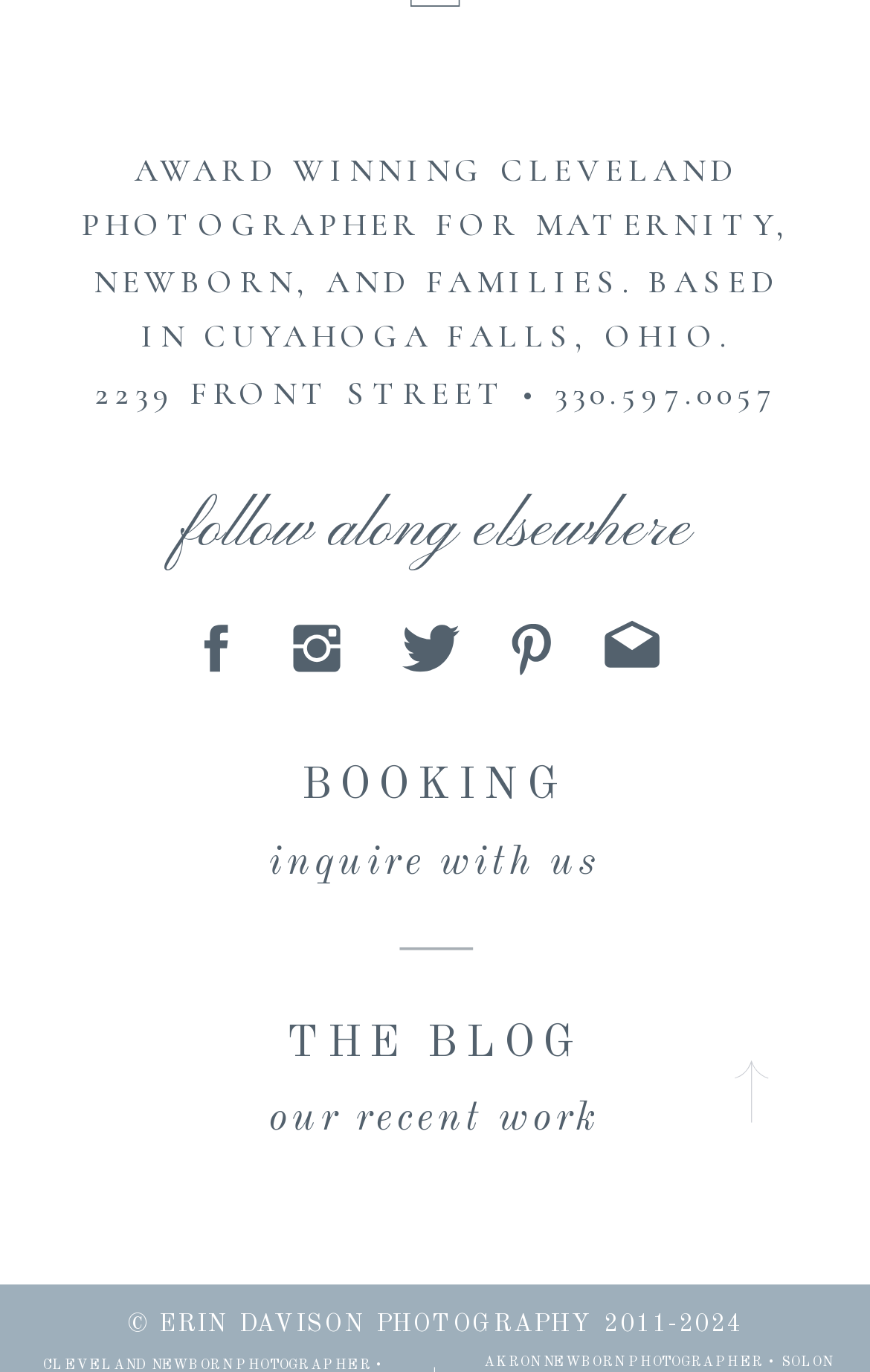What type of photographer is featured on this website?
Use the screenshot to answer the question with a single word or phrase.

Cleveland photographer